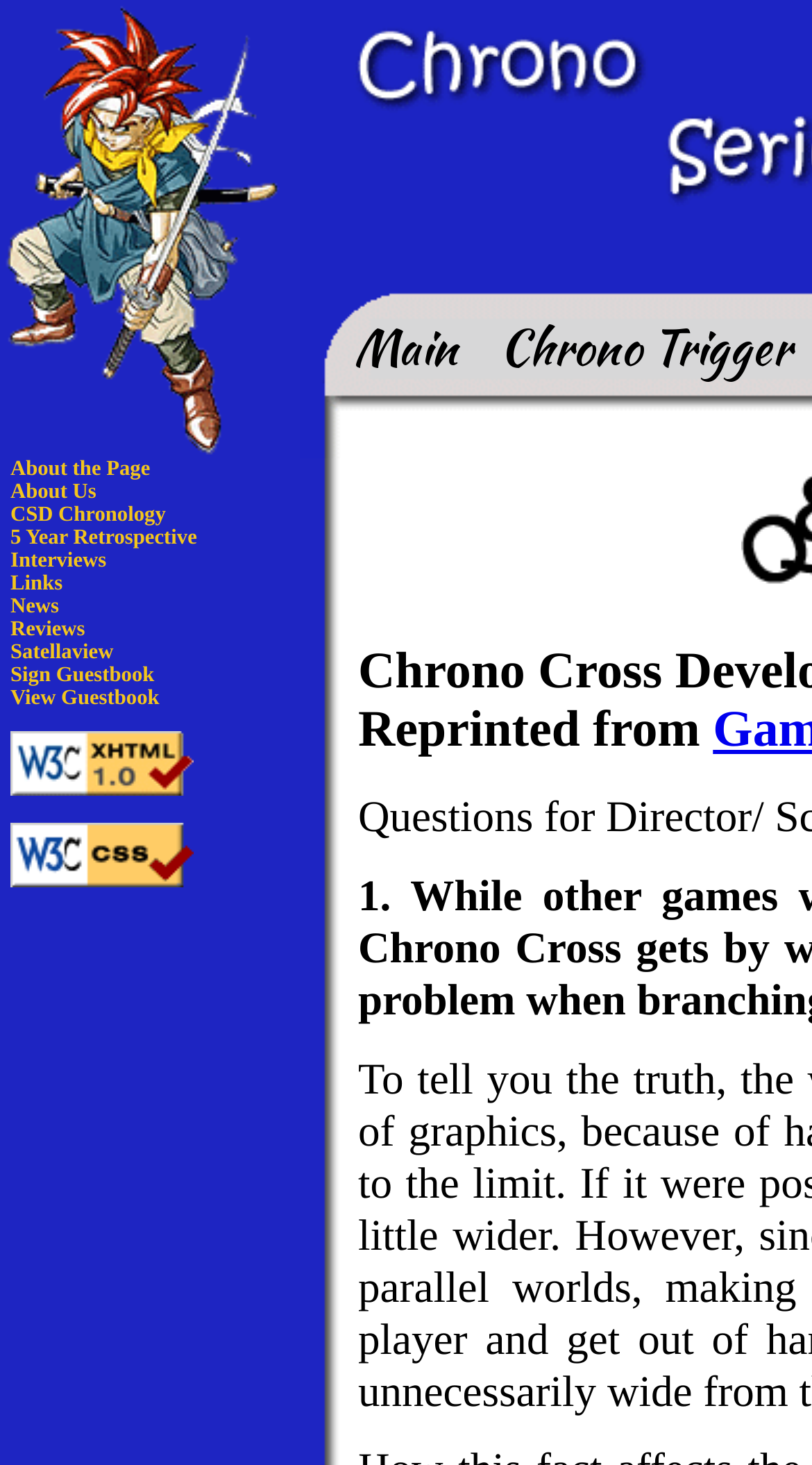Locate the bounding box coordinates of the element I should click to achieve the following instruction: "Click the menu toggle button".

None